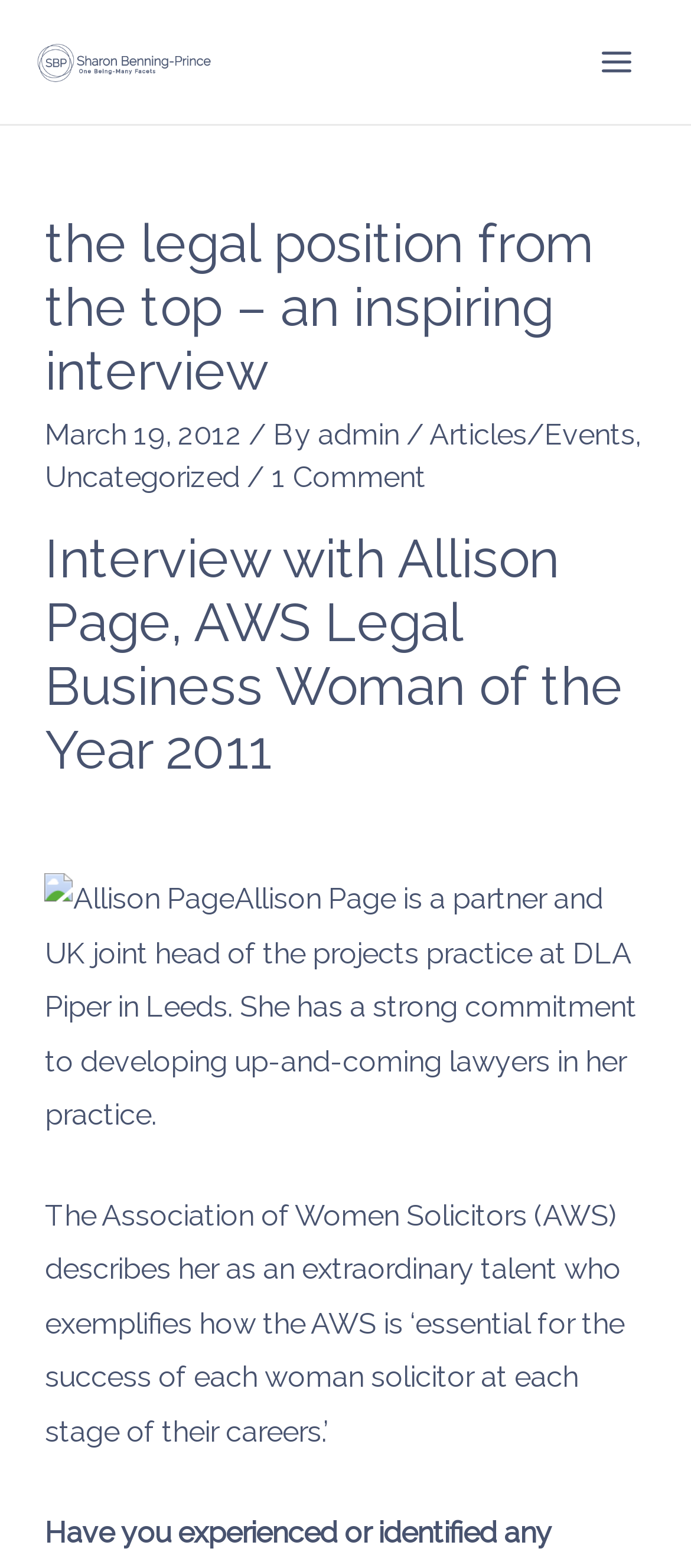What is Allison Page's position at DLA Piper?
Give a one-word or short-phrase answer derived from the screenshot.

Partner and UK joint head of projects practice